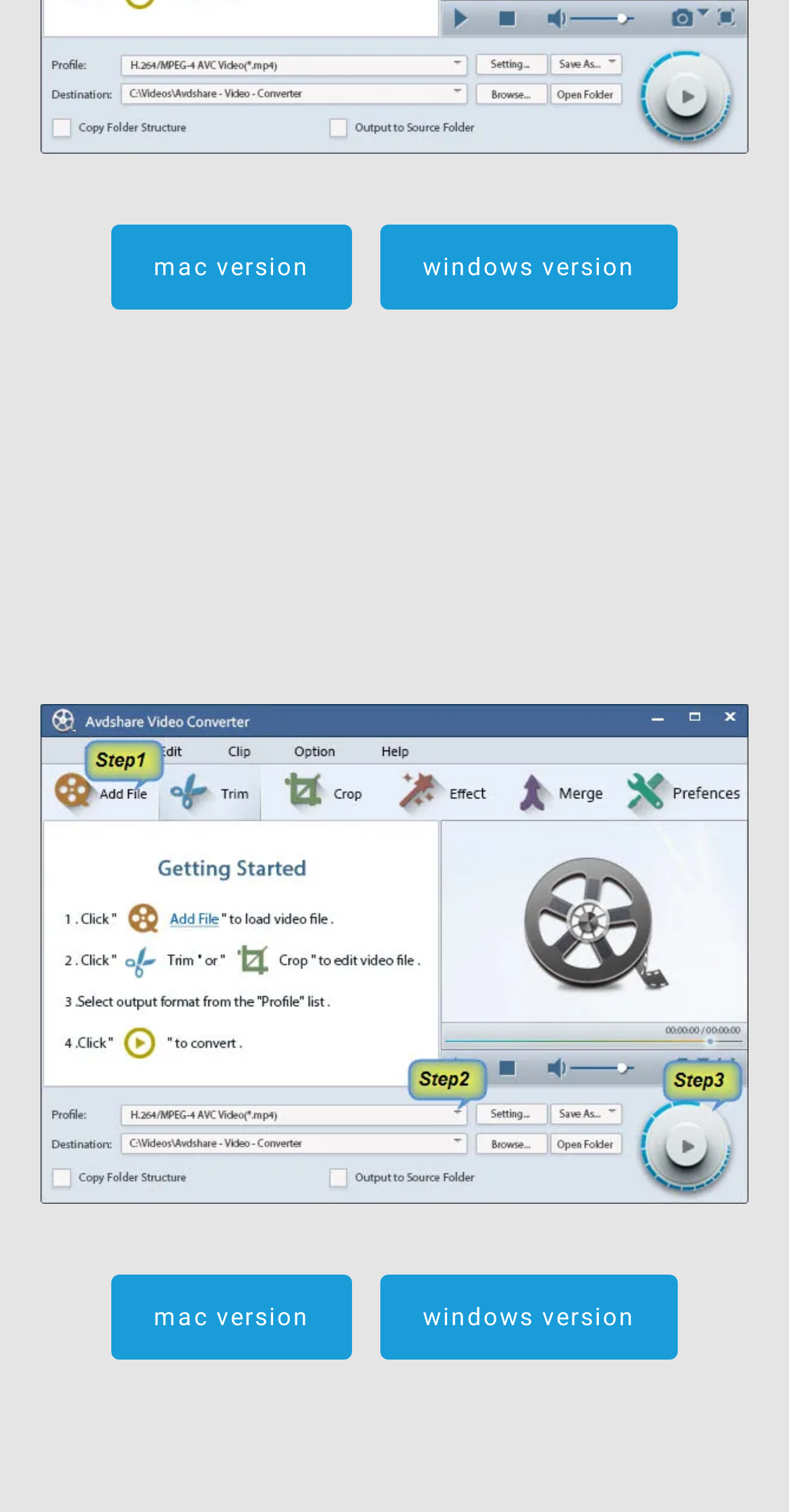Determine the bounding box of the UI element mentioned here: "alt="avdshare-video-converter-guide"". The coordinates must be in the format [left, top, right, bottom] with values ranging from 0 to 1.

[0.051, 0.776, 0.949, 0.801]